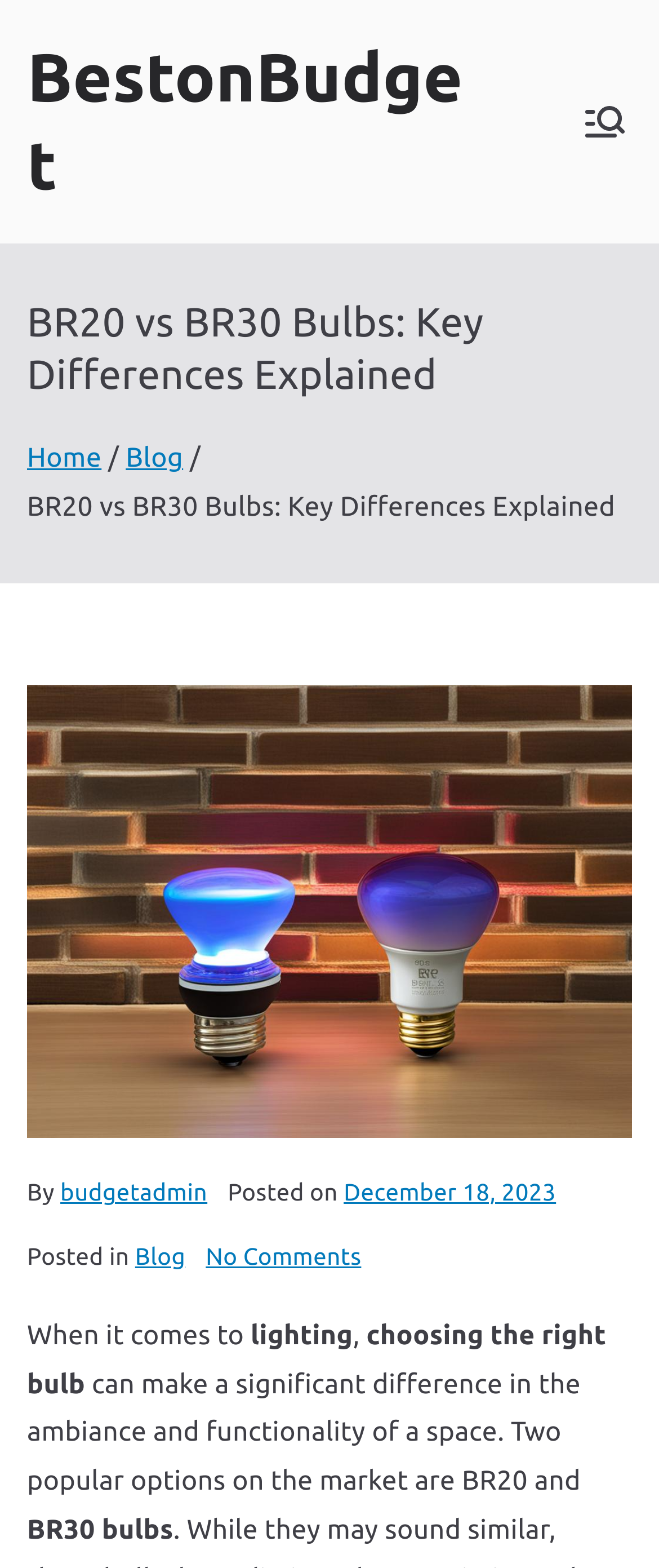Identify the bounding box coordinates of the section that should be clicked to achieve the task described: "Go to the 'Home' page".

[0.041, 0.283, 0.154, 0.302]